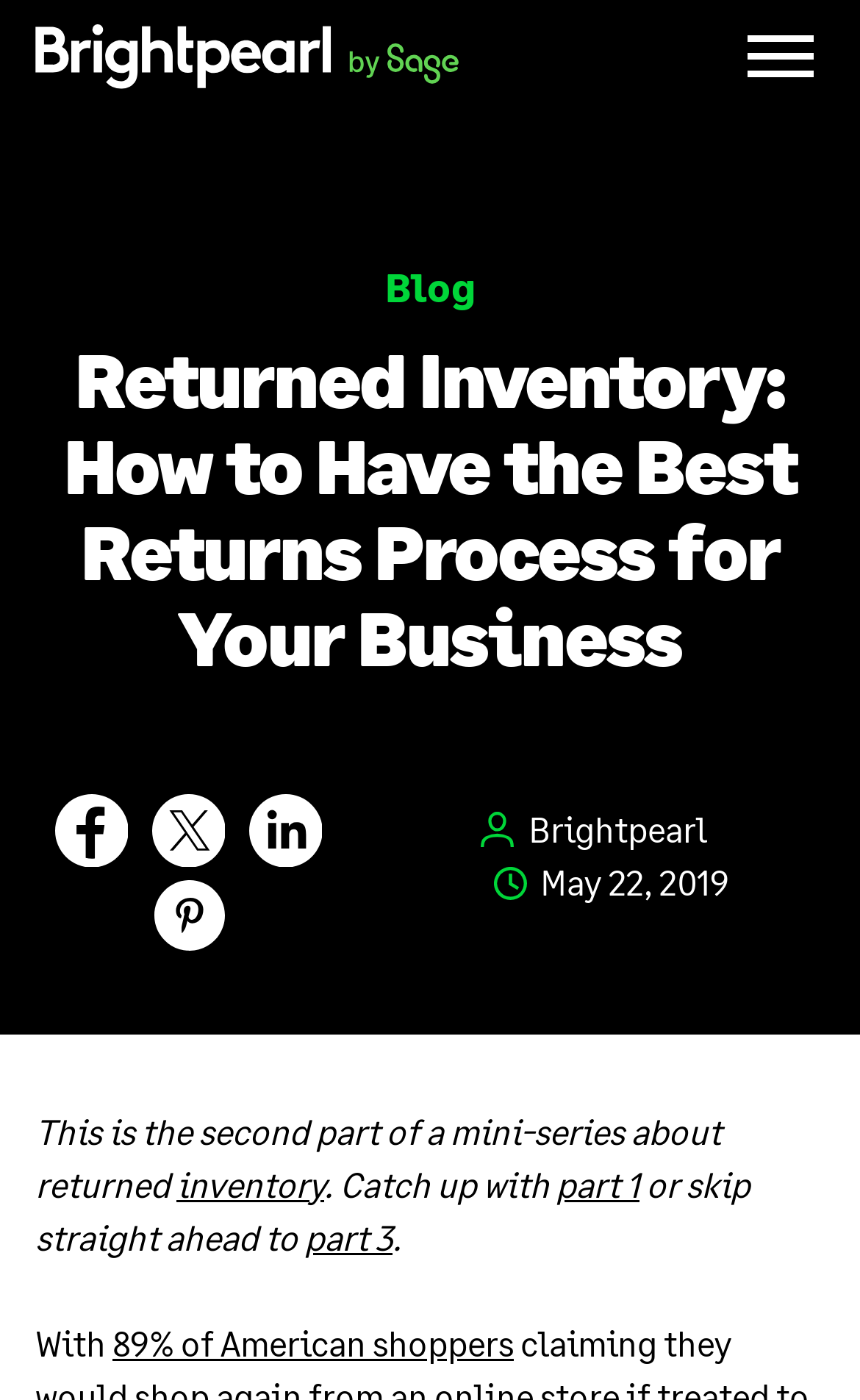Locate the bounding box coordinates of the clickable area needed to fulfill the instruction: "Visit Full Blown Premier Web Designs".

None